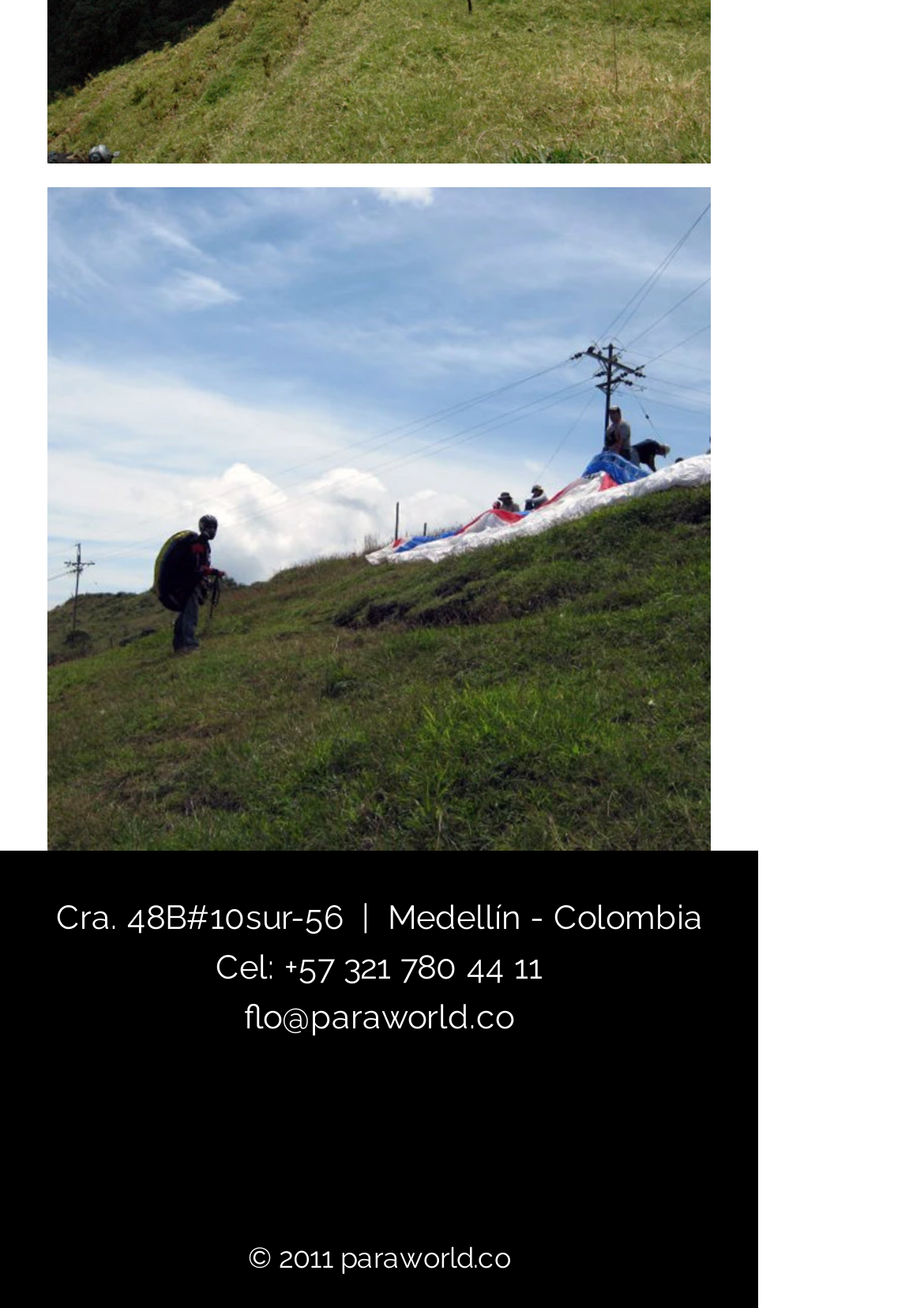Give a one-word or short phrase answer to the question: 
What is the address?

Cra. 48B#10sur-56